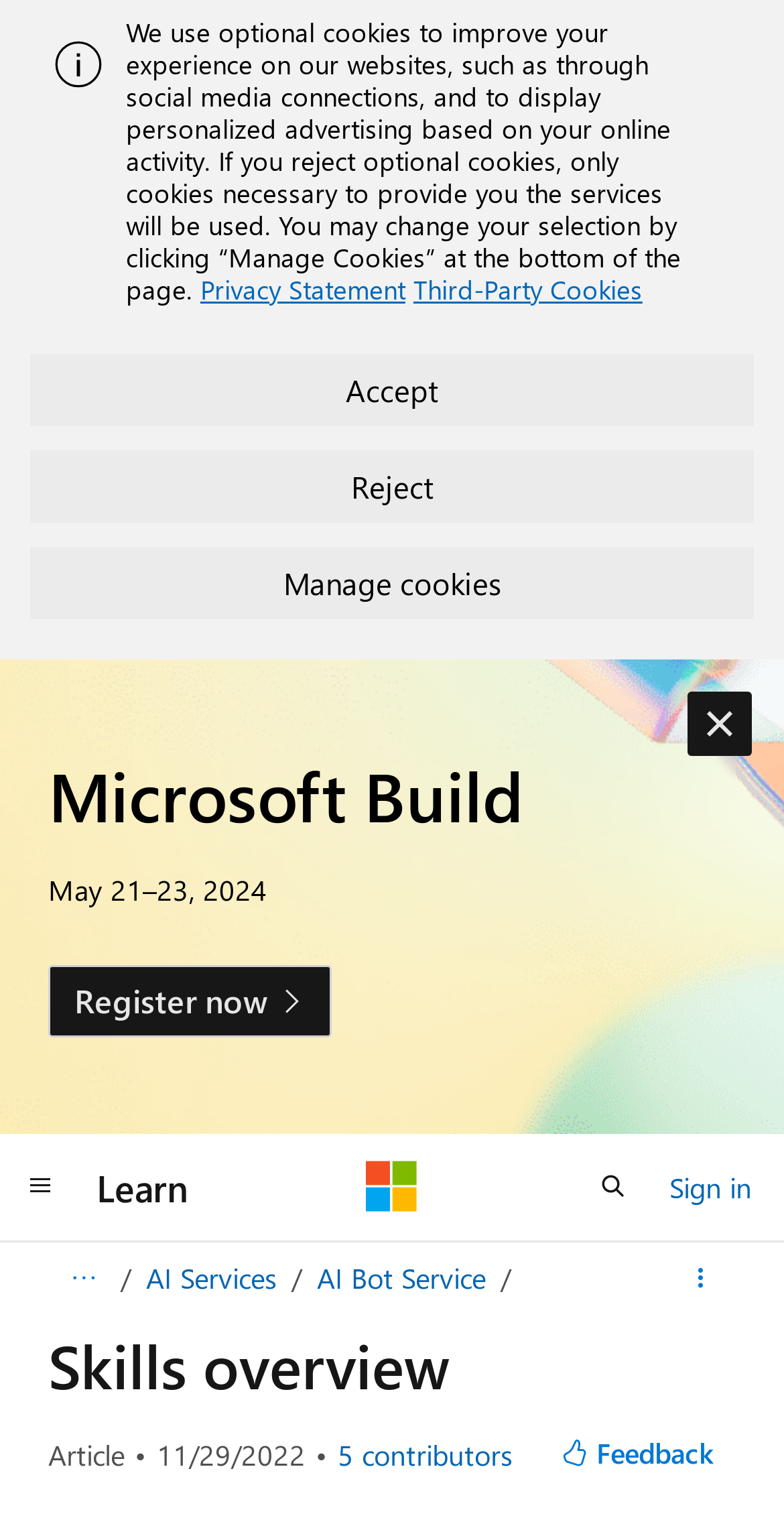What is the purpose of the button 'Feedback'?
Please provide a comprehensive and detailed answer to the question.

I found the answer by looking at the button 'Feedback' which is likely used to provide feedback about the webpage or its content, indicating that the purpose of the button is to provide feedback.